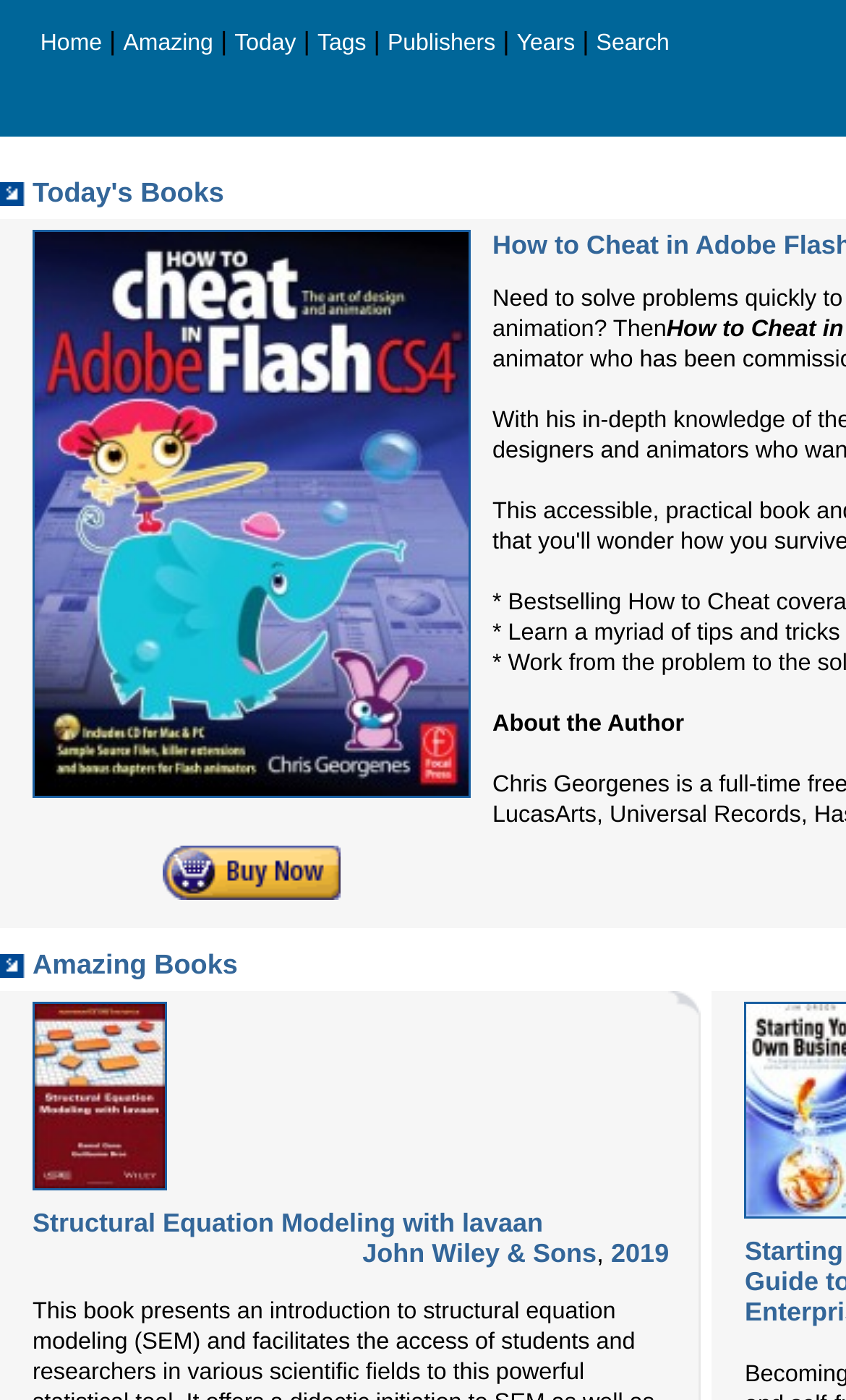Respond with a single word or phrase to the following question:
What is the publisher of the book 'Structural Equation Modeling with lavaan'?

John Wiley & Sons